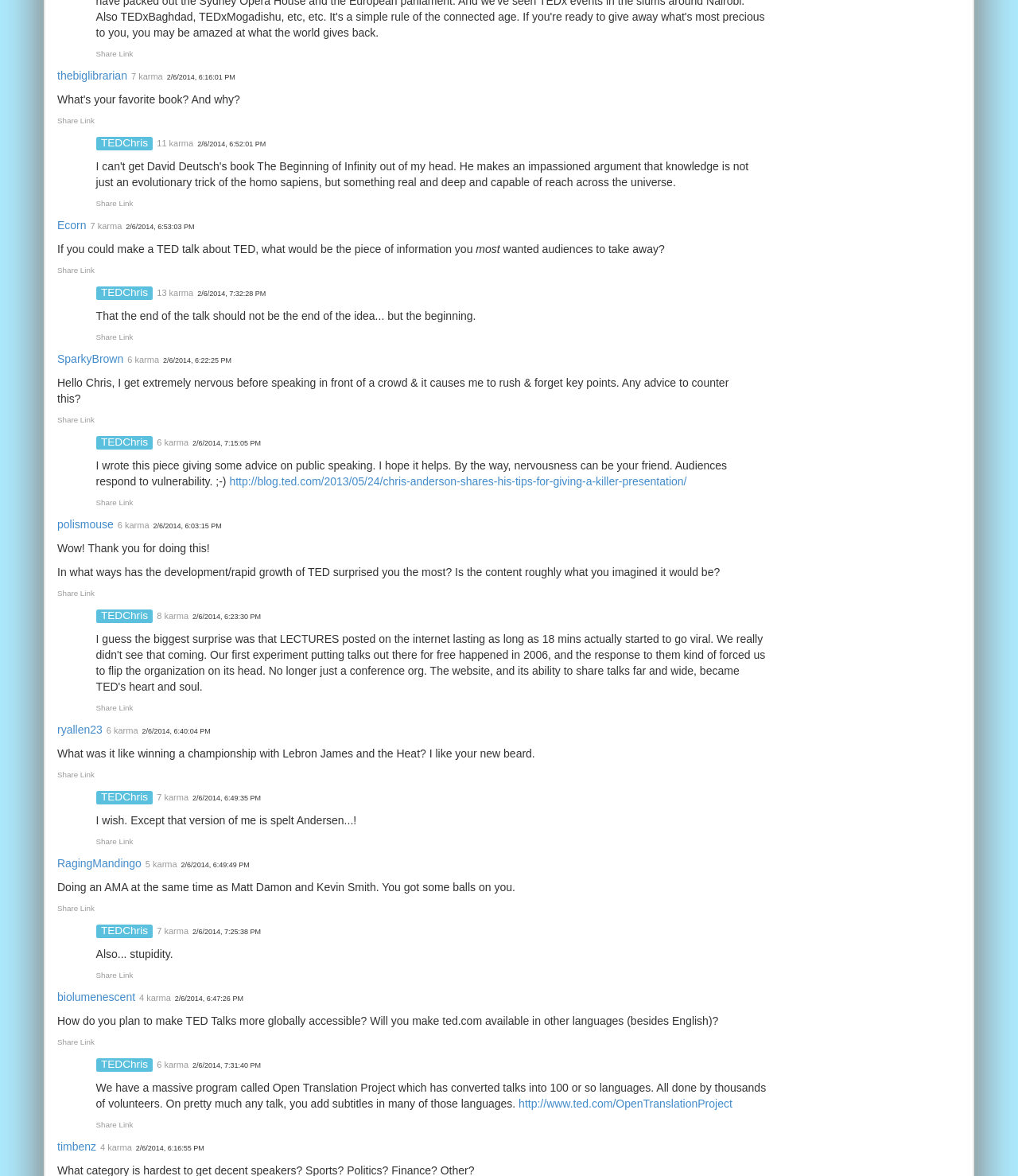Find the bounding box of the element with the following description: "SparkyBrown". The coordinates must be four float numbers between 0 and 1, formatted as [left, top, right, bottom].

[0.056, 0.3, 0.121, 0.31]